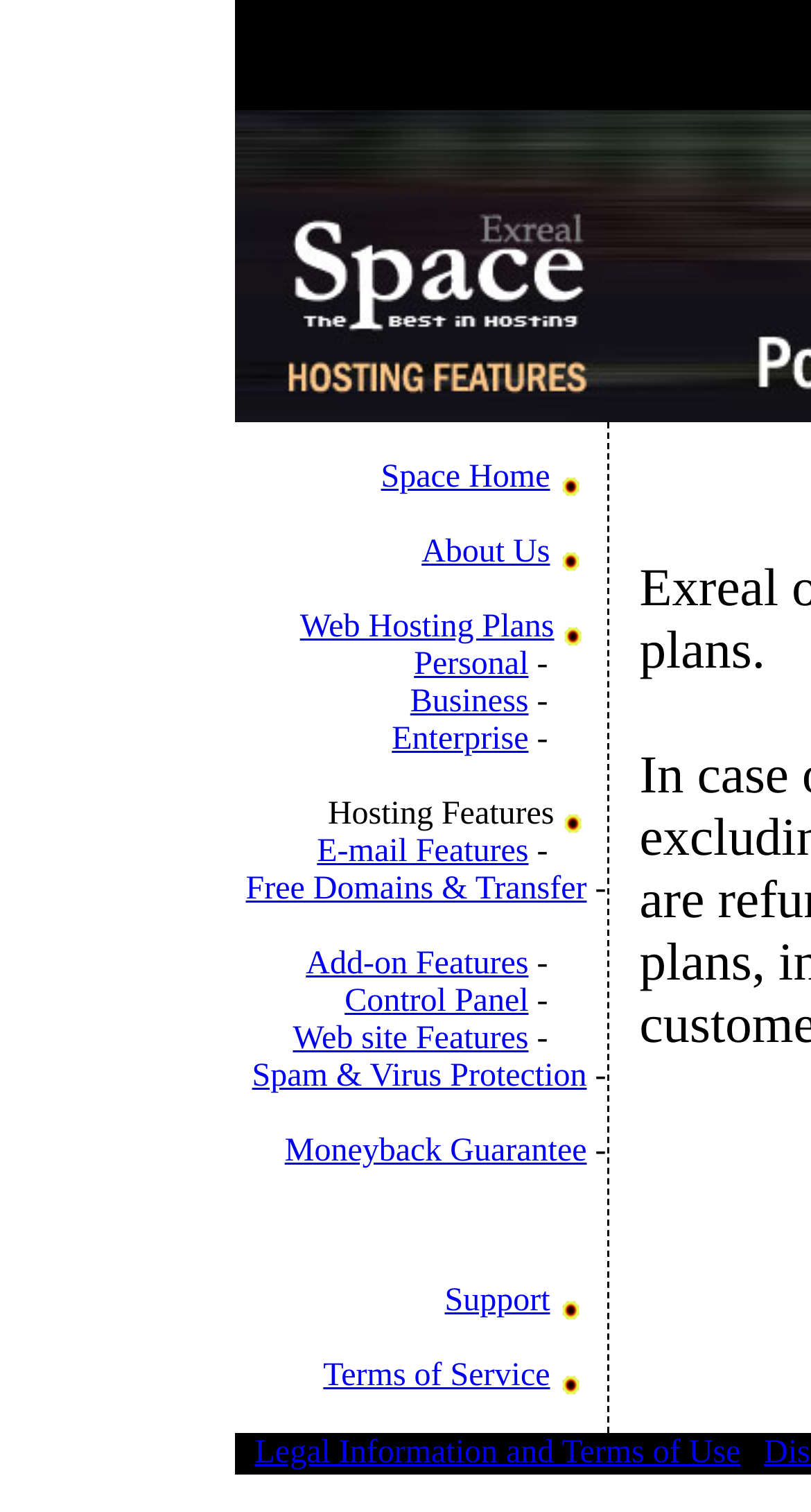Determine the bounding box coordinates for the area that should be clicked to carry out the following instruction: "Click on Space Home".

[0.47, 0.304, 0.678, 0.327]